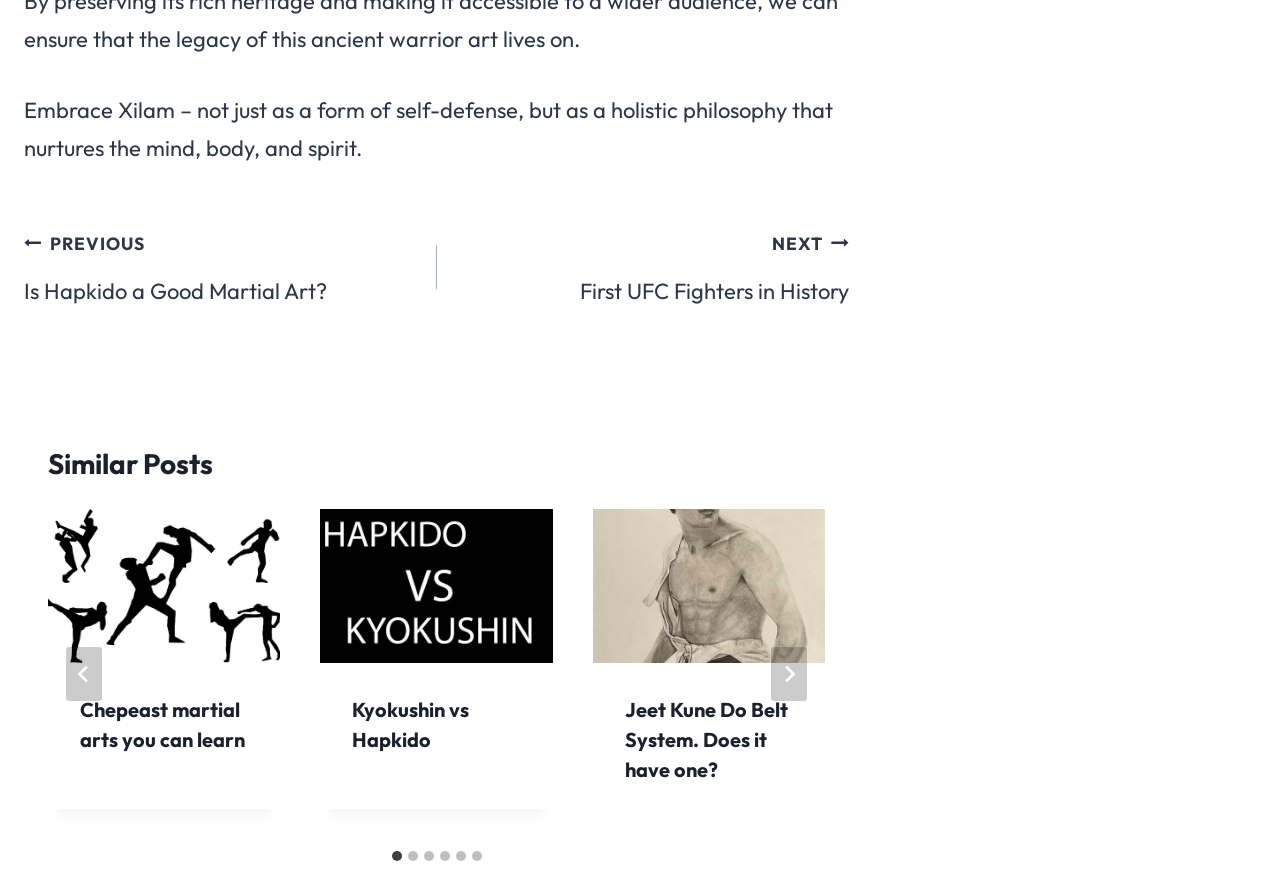Identify the bounding box coordinates for the region to click in order to carry out this instruction: "Click the 'Go to last slide' button". Provide the coordinates using four float numbers between 0 and 1, formatted as [left, top, right, bottom].

[0.052, 0.727, 0.08, 0.788]